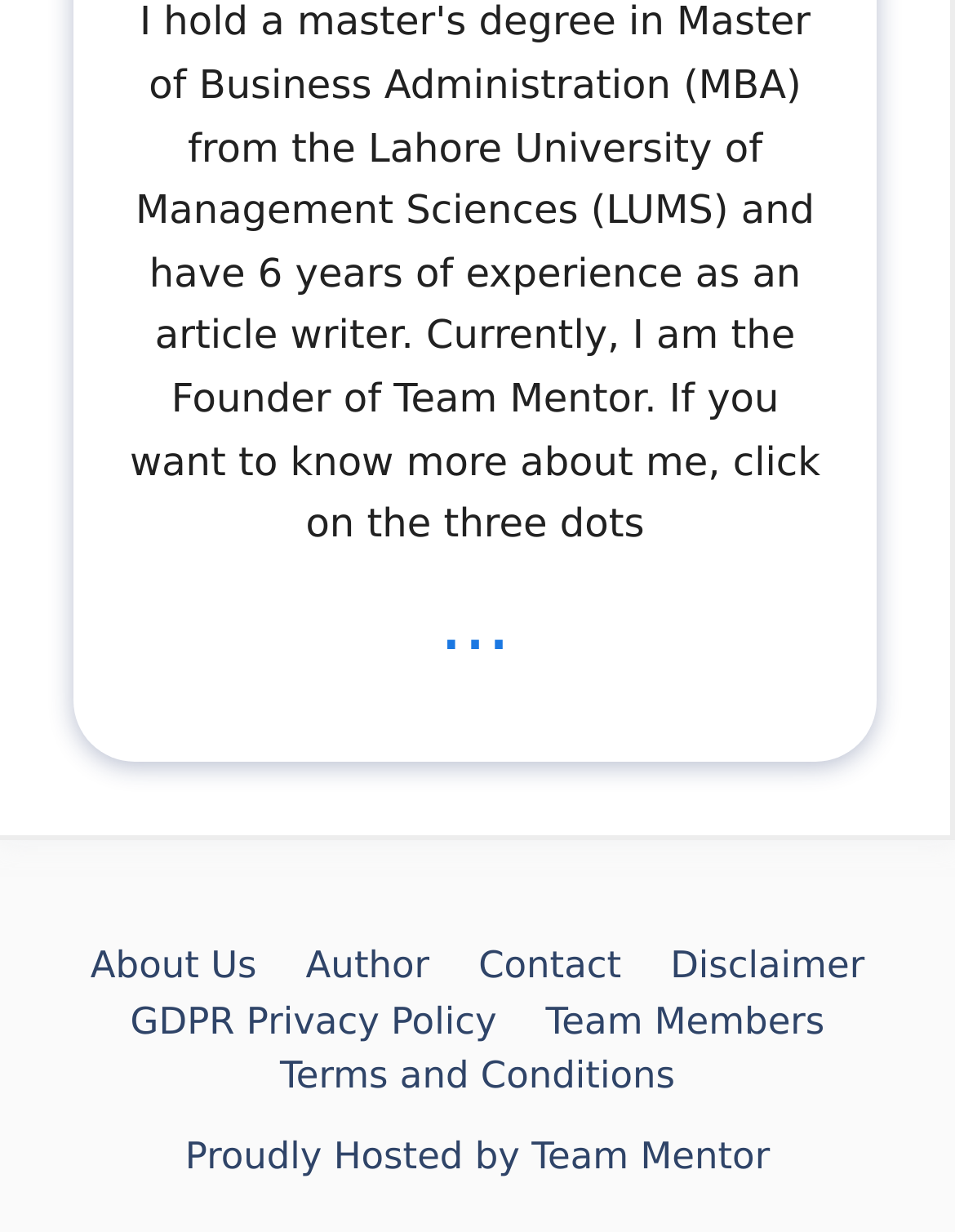Reply to the question with a brief word or phrase: What is the first link in the complementary section?

About Us